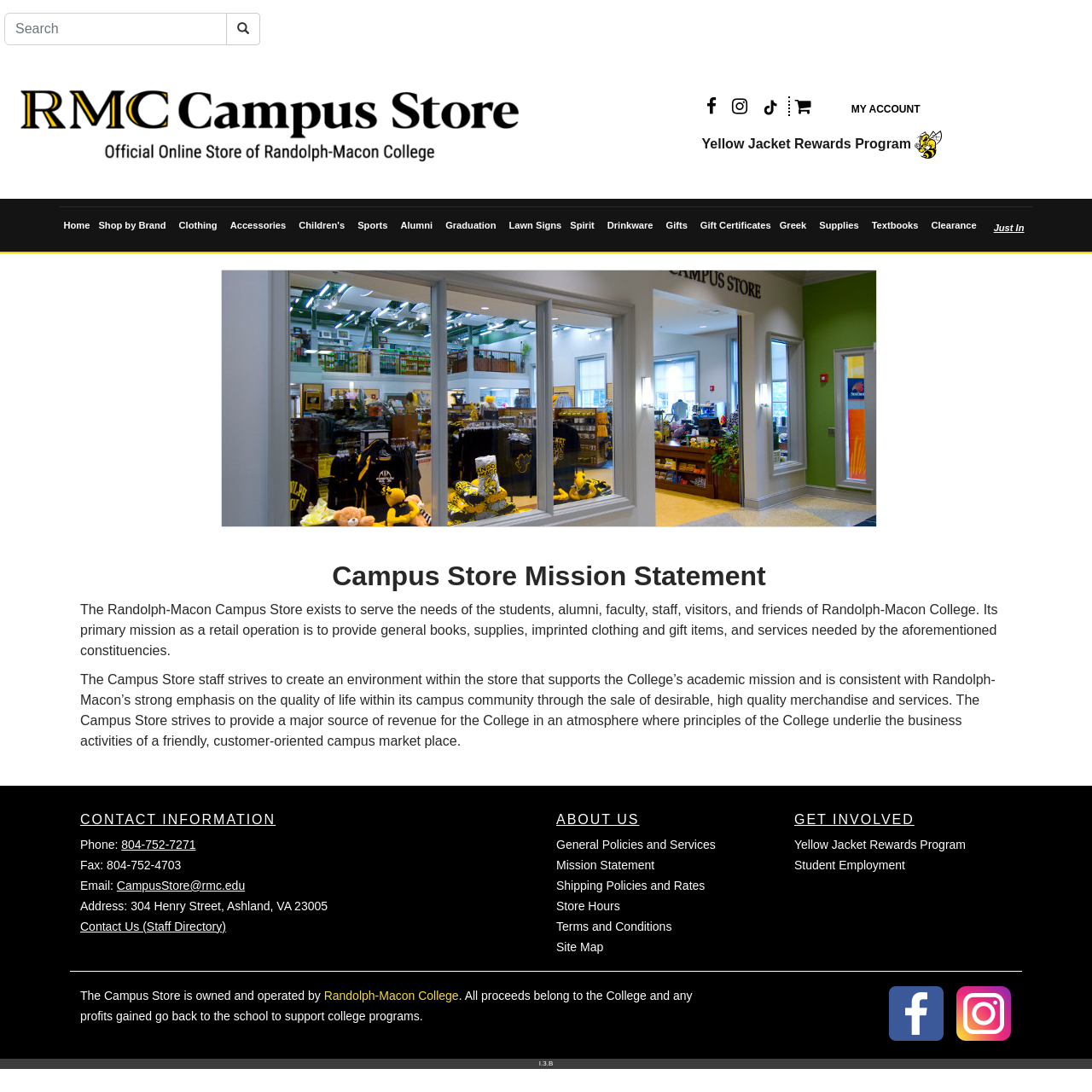Determine the bounding box coordinates of the area to click in order to meet this instruction: "Contact the Campus Store".

[0.111, 0.767, 0.179, 0.779]